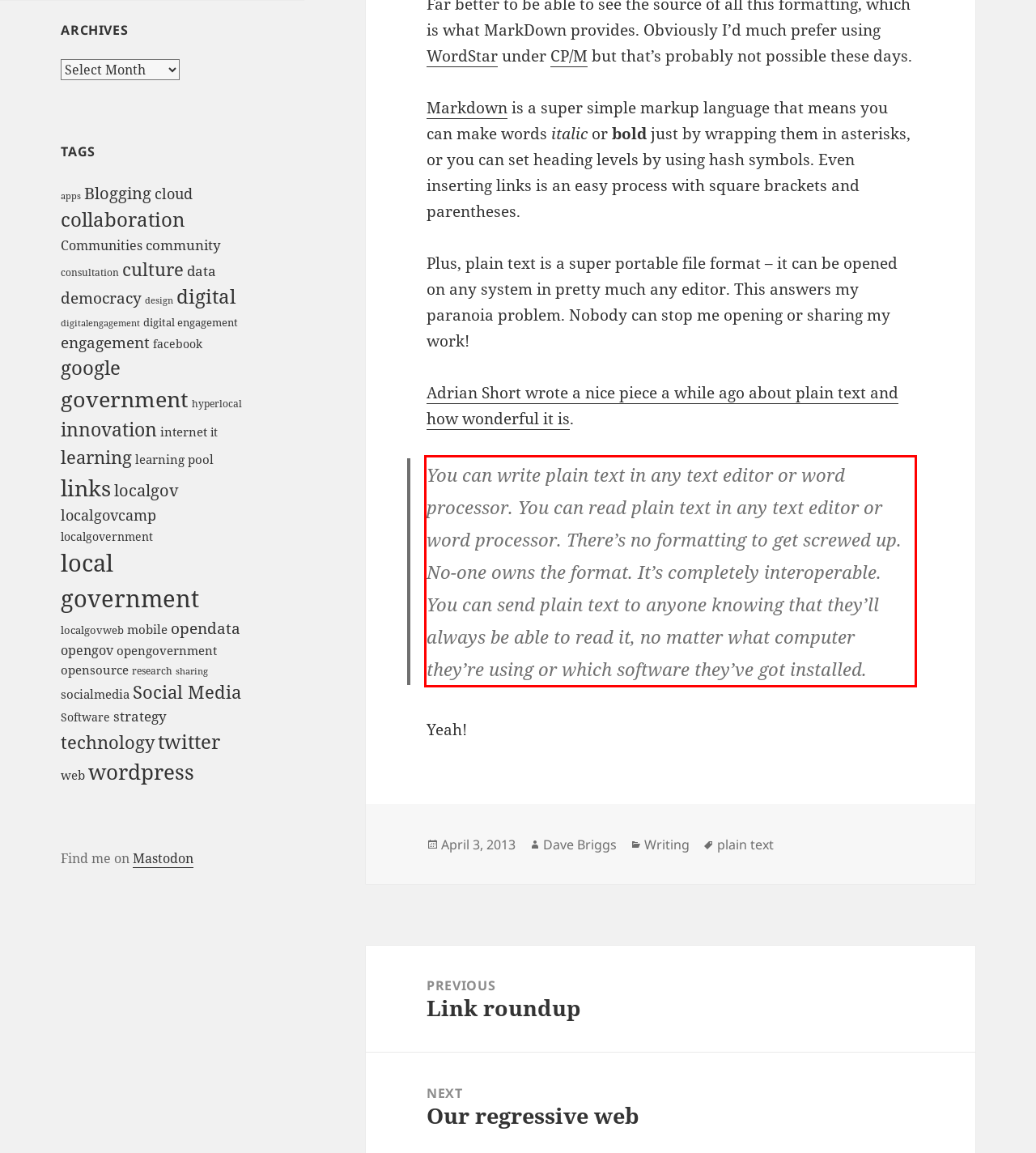Your task is to recognize and extract the text content from the UI element enclosed in the red bounding box on the webpage screenshot.

You can write plain text in any text editor or word processor. You can read plain text in any text editor or word processor. There’s no formatting to get screwed up. No-one owns the format. It’s completely interoperable. You can send plain text to anyone knowing that they’ll always be able to read it, no matter what computer they’re using or which software they’ve got installed.